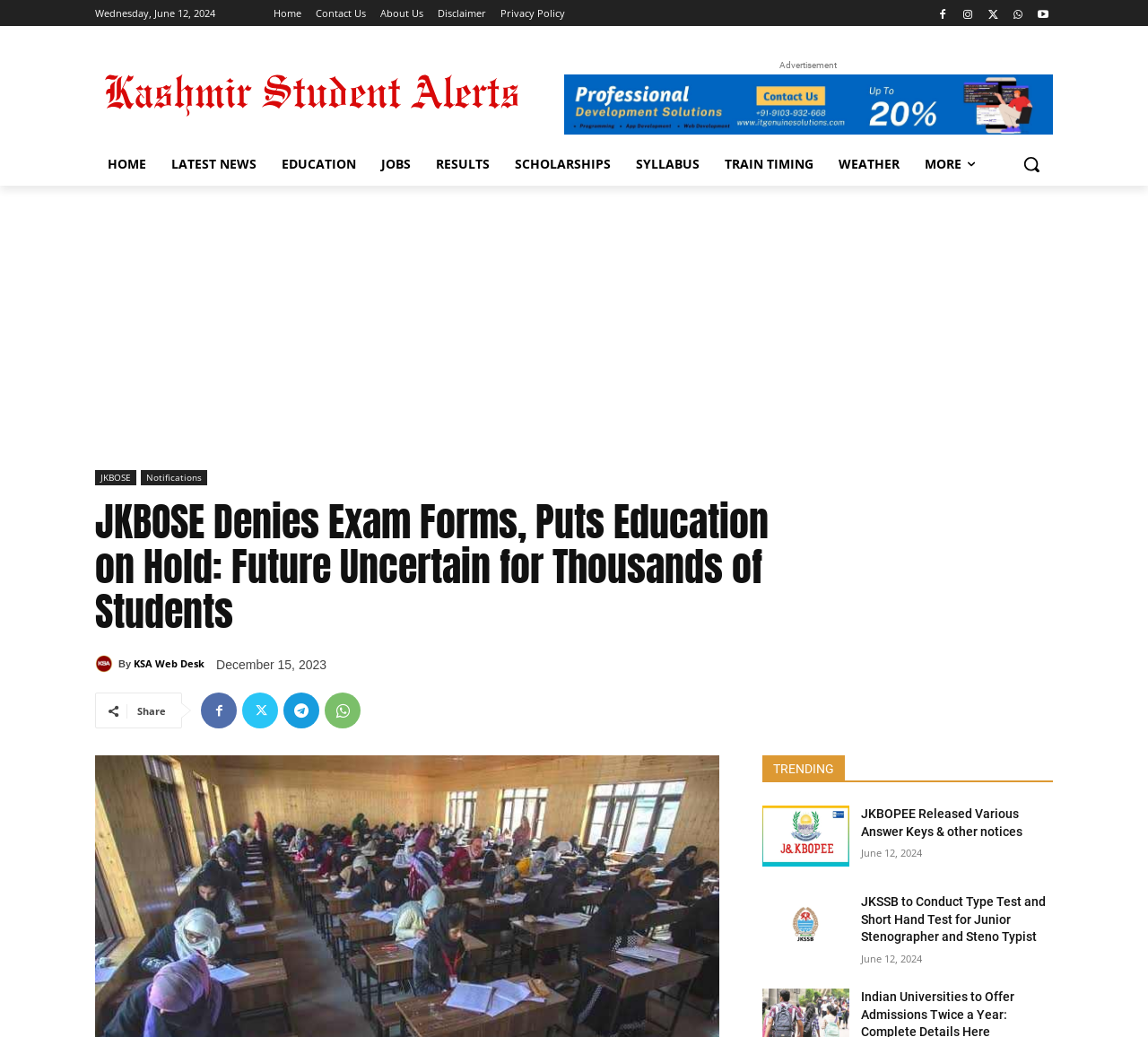Highlight the bounding box coordinates of the element you need to click to perform the following instruction: "View Los Angeles service area."

None